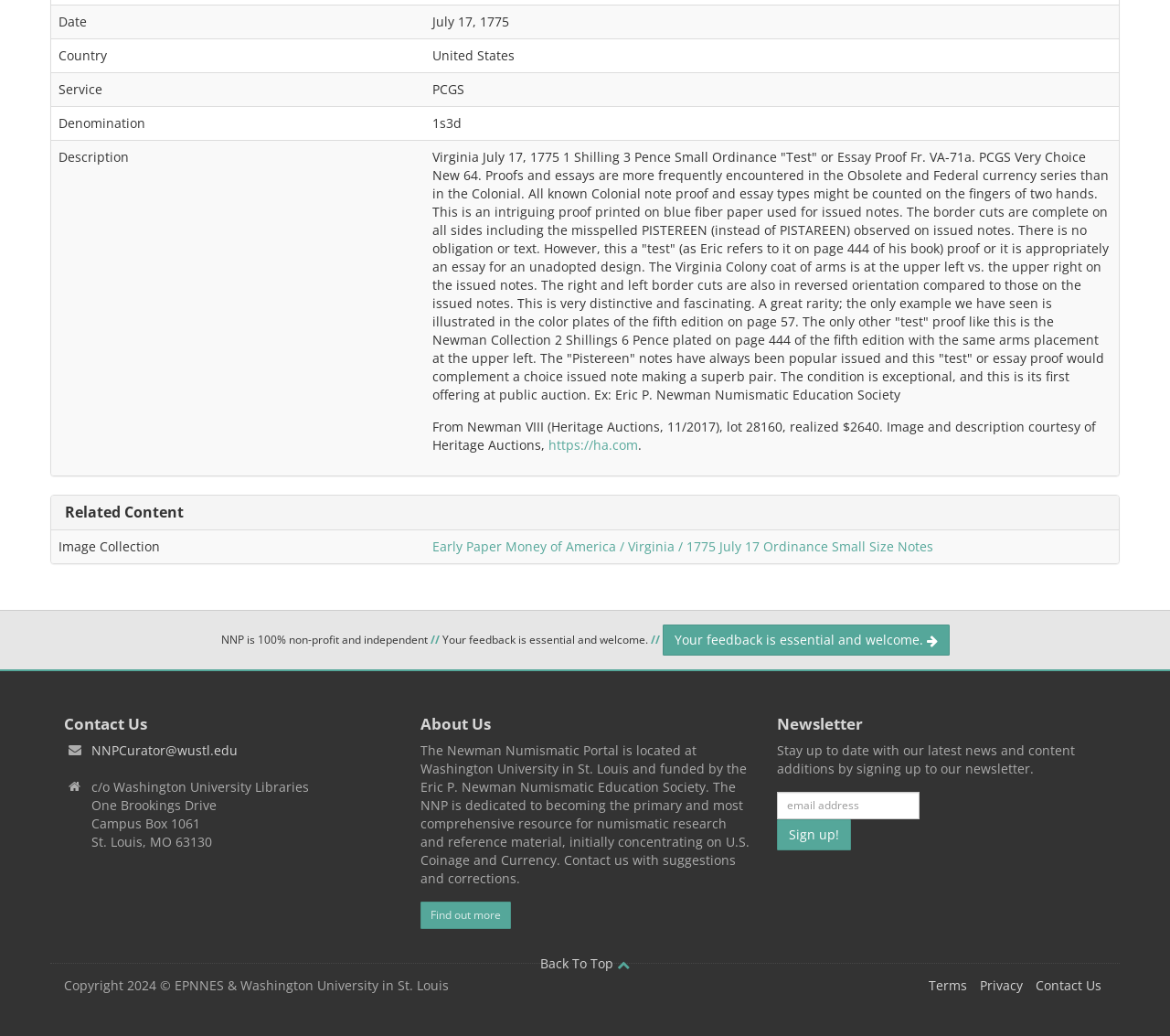What is the country of origin of the note?
Look at the webpage screenshot and answer the question with a detailed explanation.

Based on the gridcell element with the text 'Country' and its corresponding value 'United States', we can determine that the country of origin of the note is the United States.